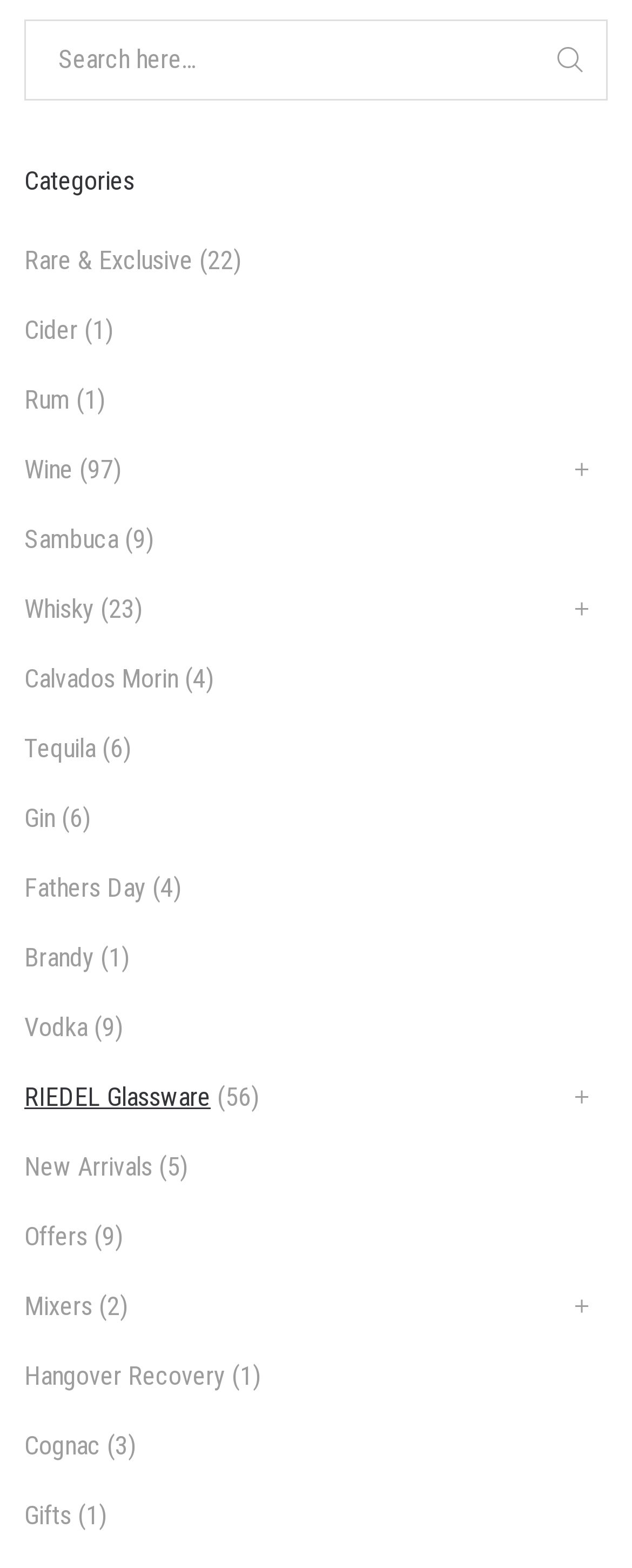Please specify the bounding box coordinates of the area that should be clicked to accomplish the following instruction: "View Cider products". The coordinates should consist of four float numbers between 0 and 1, i.e., [left, top, right, bottom].

[0.038, 0.2, 0.123, 0.22]